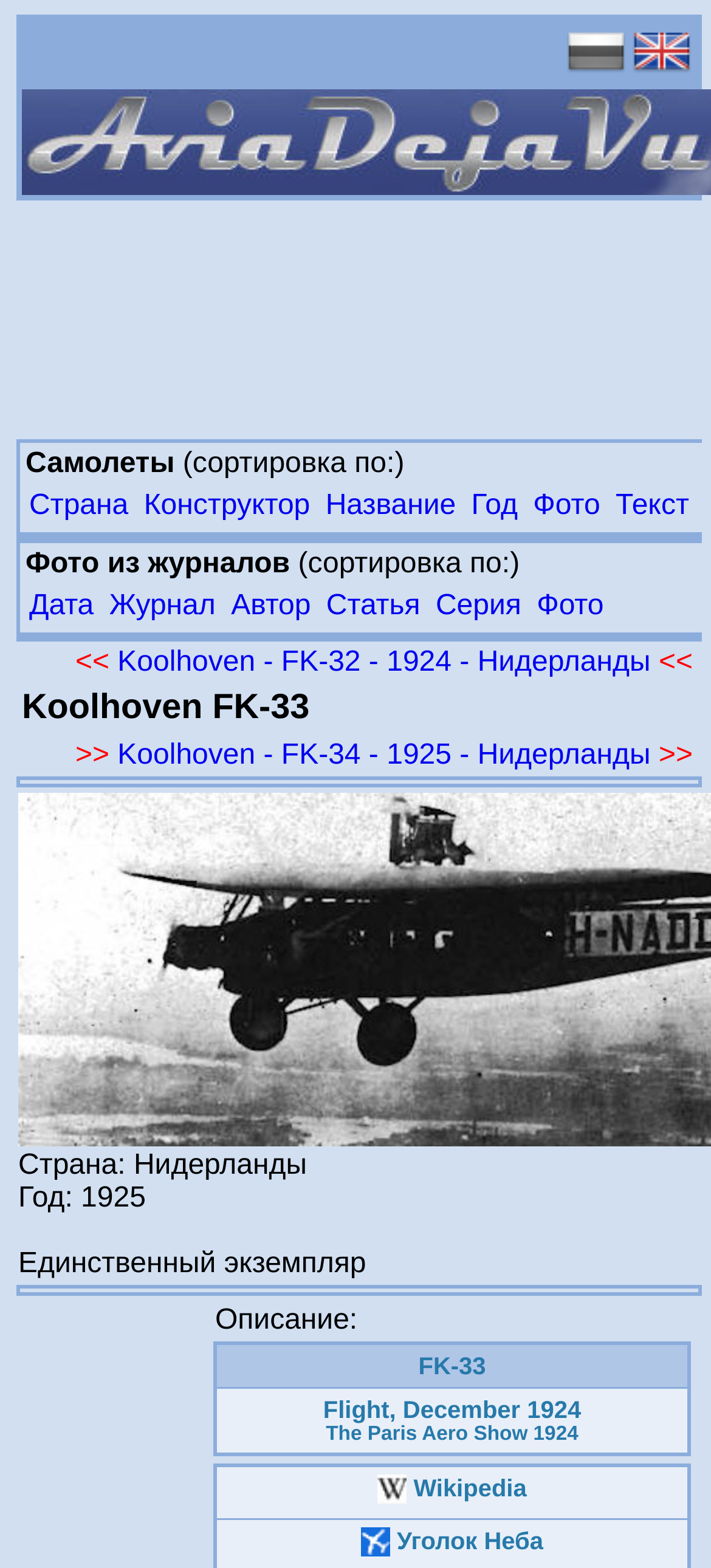Specify the bounding box coordinates for the region that must be clicked to perform the given instruction: "Learn about 'College' courses".

None